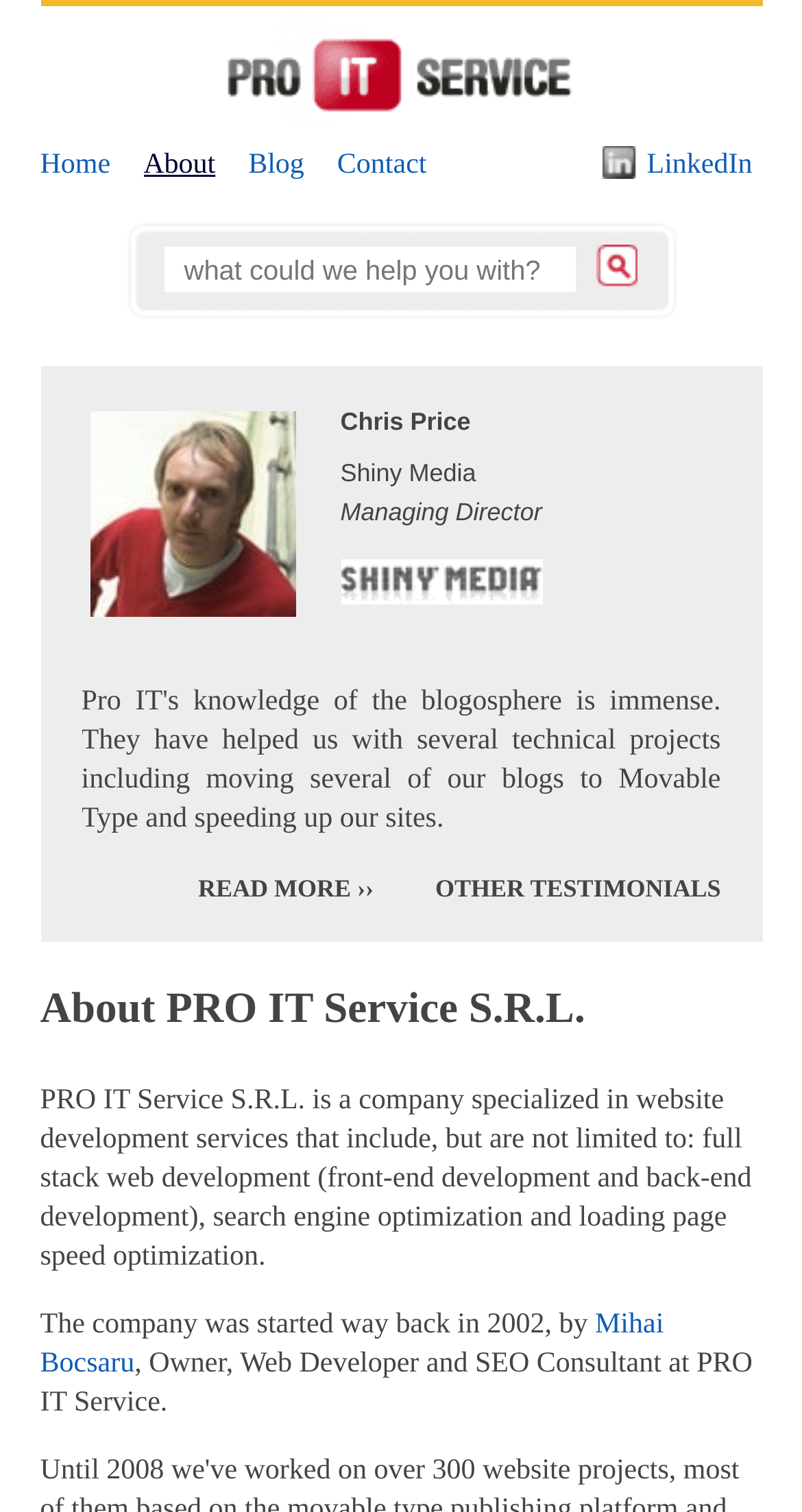Using the given element description, provide the bounding box coordinates (top-left x, top-left y, bottom-right x, bottom-right y) for the corresponding UI element in the screenshot: Contact

[0.42, 0.097, 0.532, 0.122]